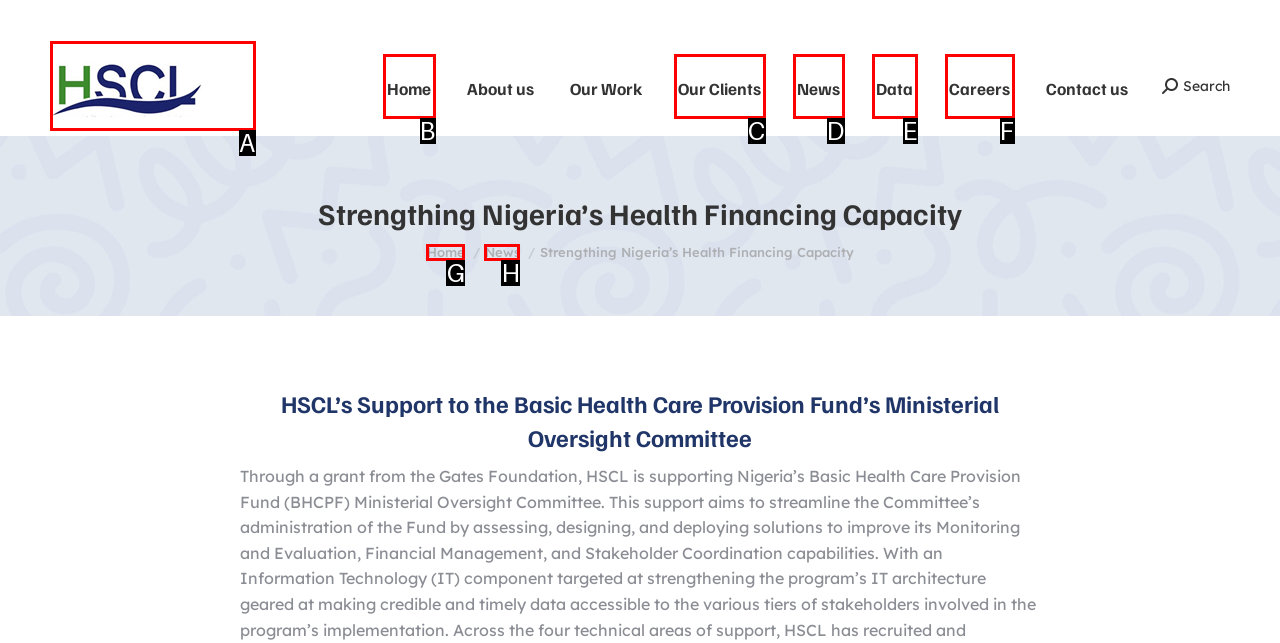Please select the letter of the HTML element that fits the description: Data. Answer with the option's letter directly.

E